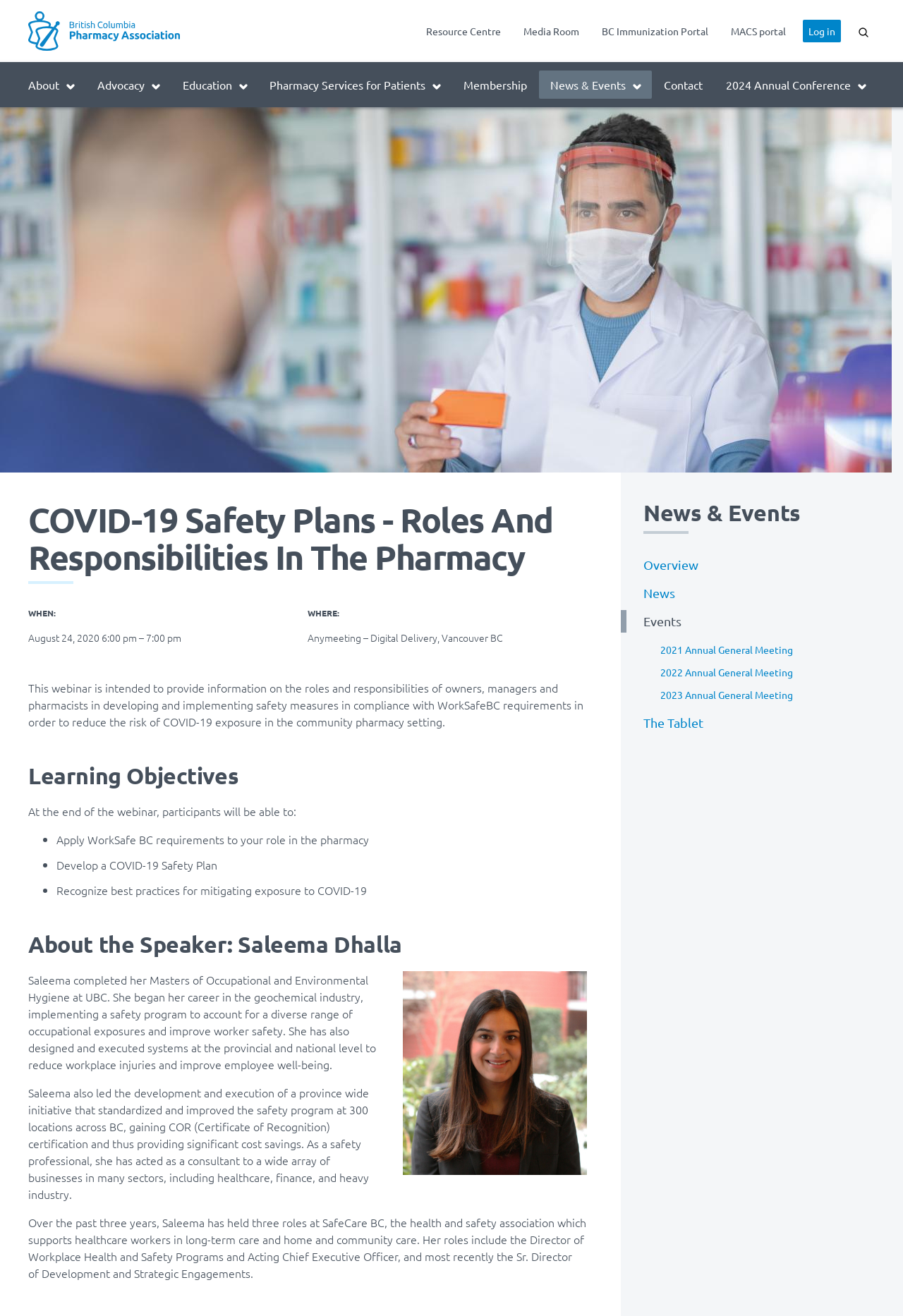Highlight the bounding box coordinates of the region I should click on to meet the following instruction: "Log in to the user account".

[0.889, 0.015, 0.931, 0.032]